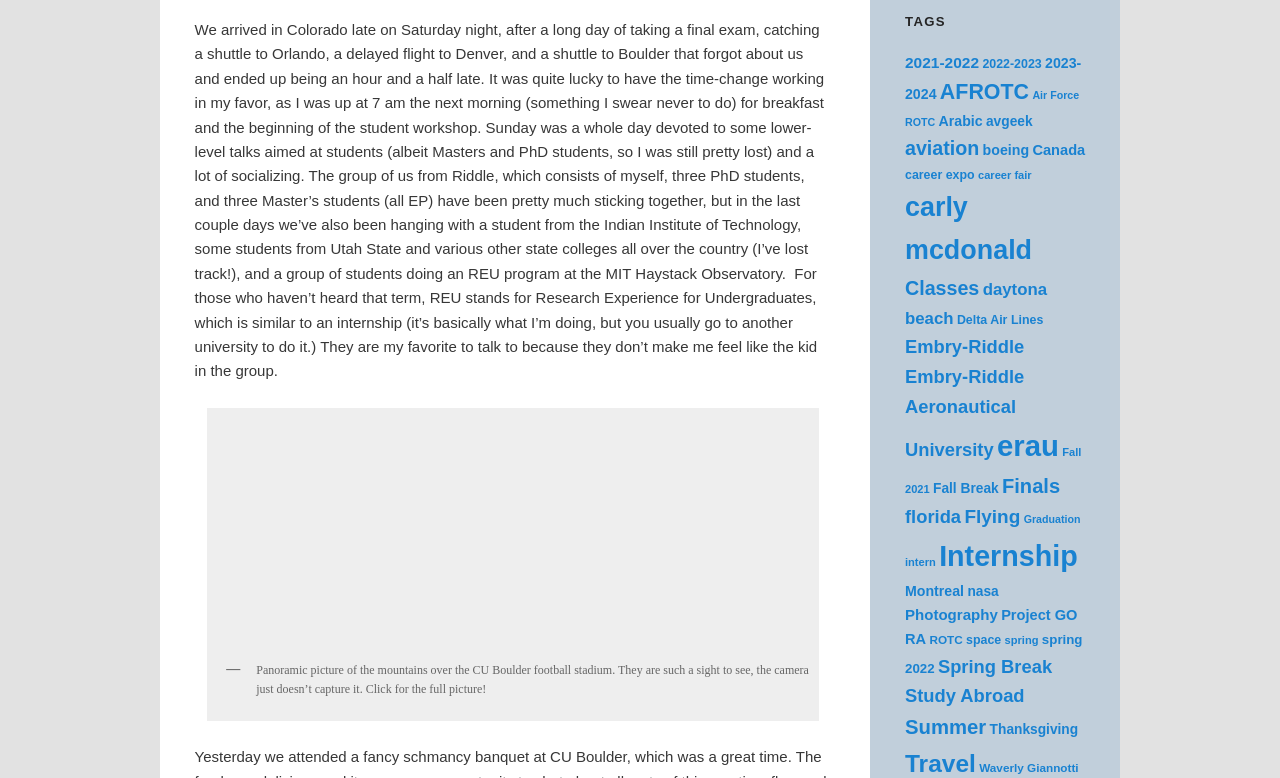Given the description: "MORE OPTIONS", determine the bounding box coordinates of the UI element. The coordinates should be formatted as four float numbers between 0 and 1, [left, top, right, bottom].

None